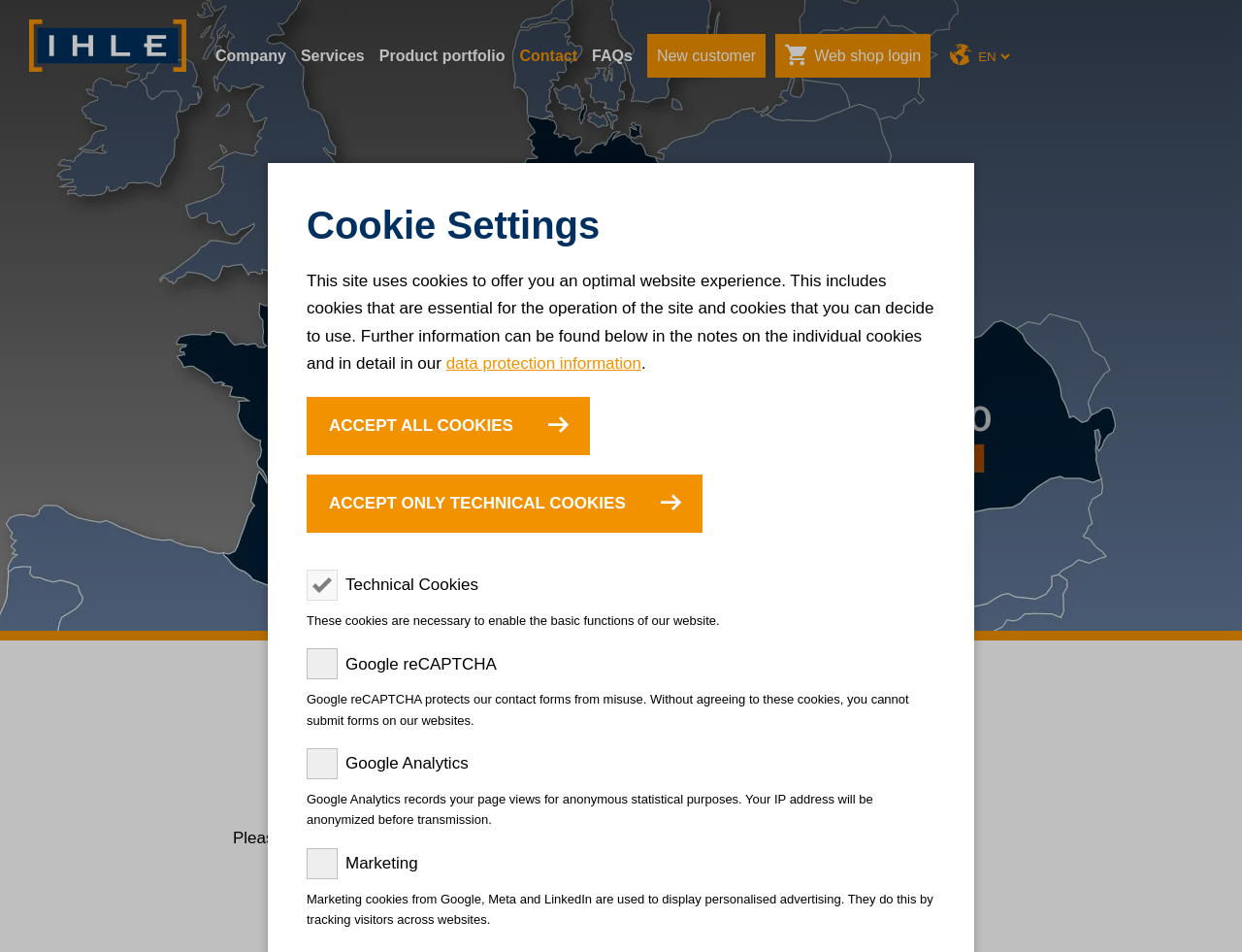Create an elaborate caption that covers all aspects of the webpage.

This webpage is about contacting an individual, with a prominent IHLE logo at the top left corner. Below the logo, there are four buttons aligned horizontally, labeled "Company", "Services", "Product portfolio", and "Contact". To the right of these buttons, there are two links, "FAQs" and "New customer", followed by a web shop login link with an icon. A combobox is located at the top right corner.

The main content of the page is divided into two sections. The top section has a heading "We are always there for you" and a paragraph of text explaining how to find the right contact person for a request. Below this, there is a link to "data protection information".

The bottom section is related to cookie settings, with two buttons to accept all cookies or only technical cookies. There are four paragraphs of text explaining the different types of cookies used on the website, including necessary cookies, Google reCAPTCHA, Google Analytics, and marketing cookies.